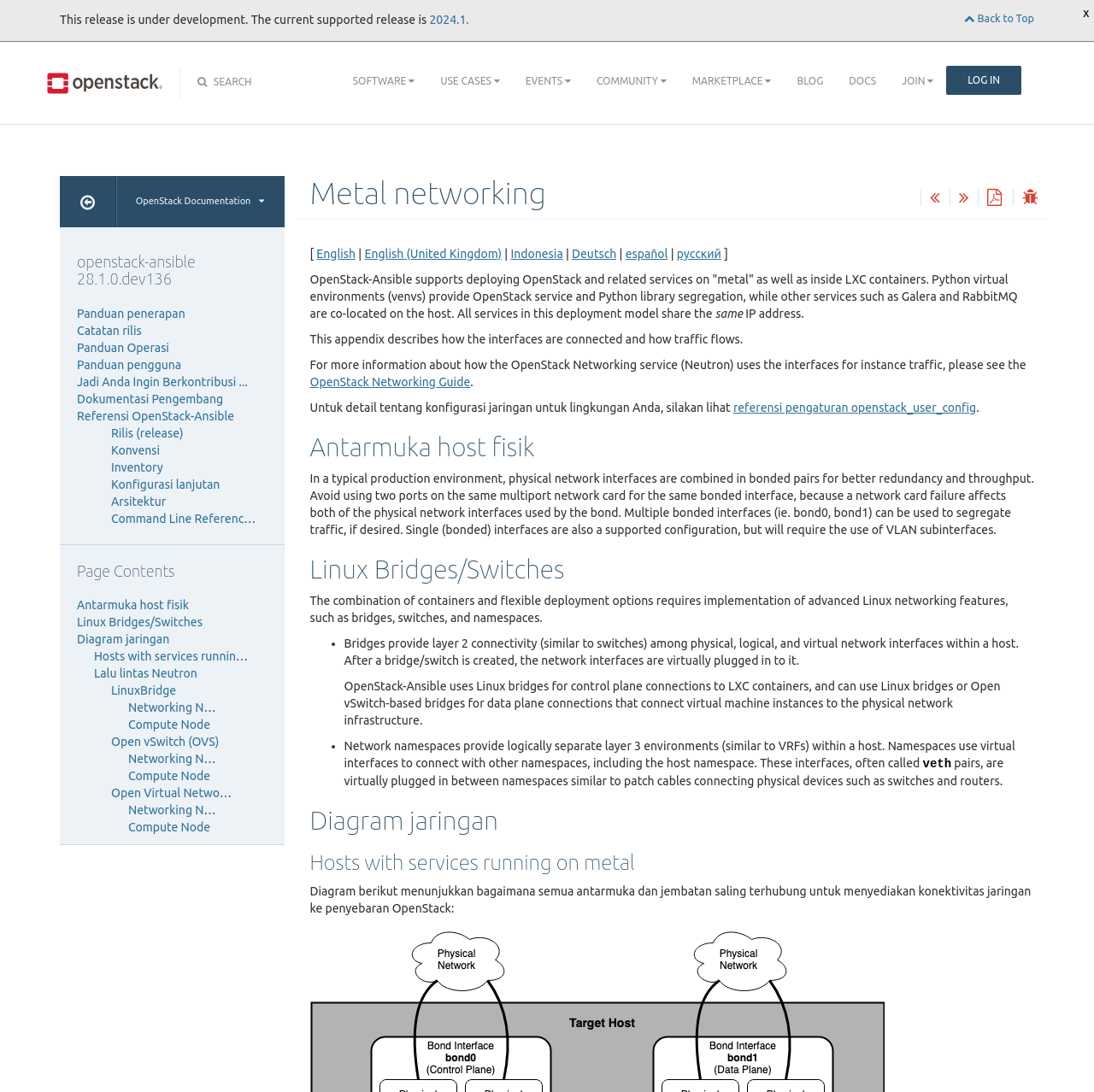Please determine the bounding box coordinates of the section I need to click to accomplish this instruction: "Click the 'SEARCH' button".

[0.193, 0.07, 0.23, 0.08]